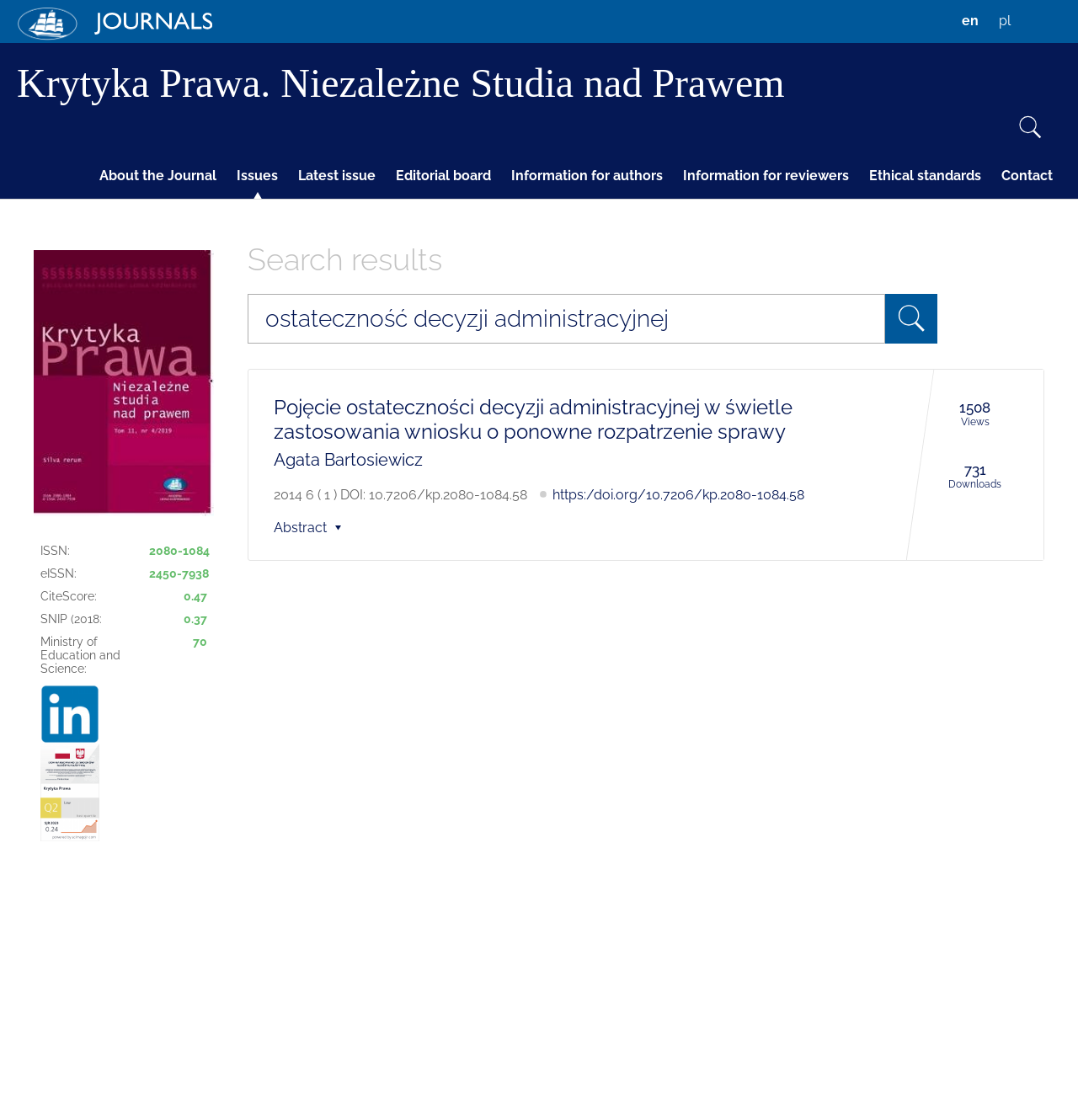Please find the bounding box coordinates (top-left x, top-left y, bottom-right x, bottom-right y) in the screenshot for the UI element described as follows: Information for reviewers

[0.626, 0.136, 0.795, 0.177]